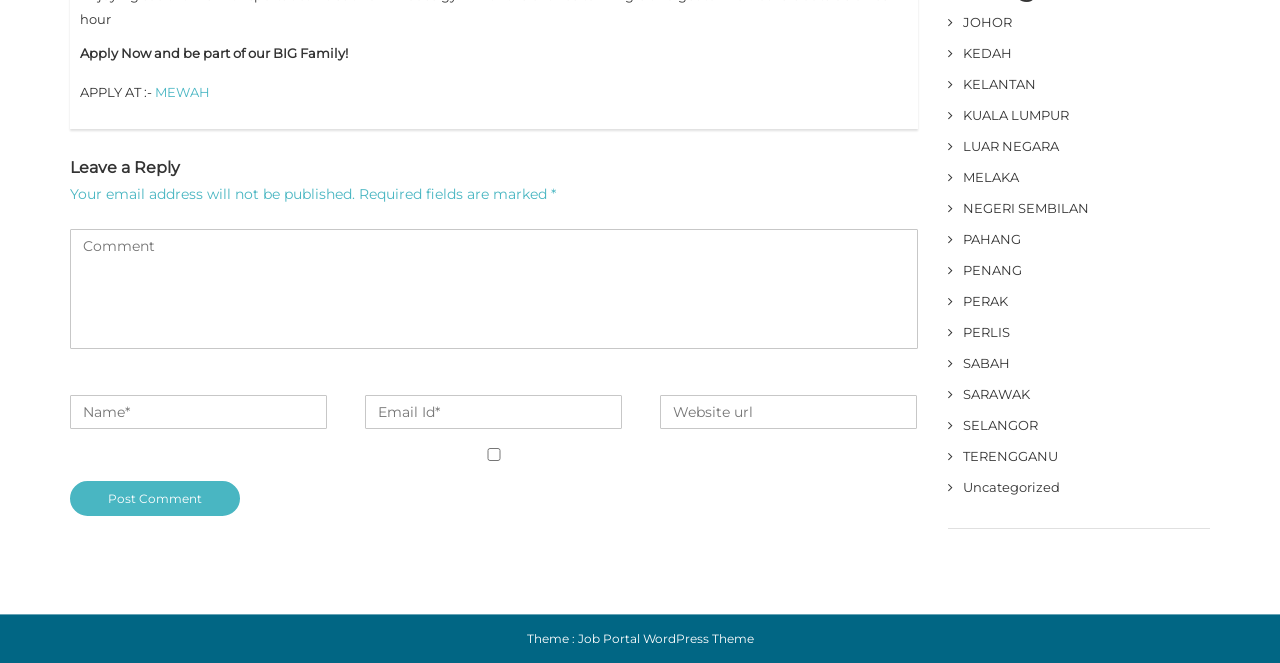Determine the bounding box coordinates of the clickable element necessary to fulfill the instruction: "Enter your email address". Provide the coordinates as four float numbers within the 0 to 1 range, i.e., [left, top, right, bottom].

[0.055, 0.345, 0.717, 0.526]